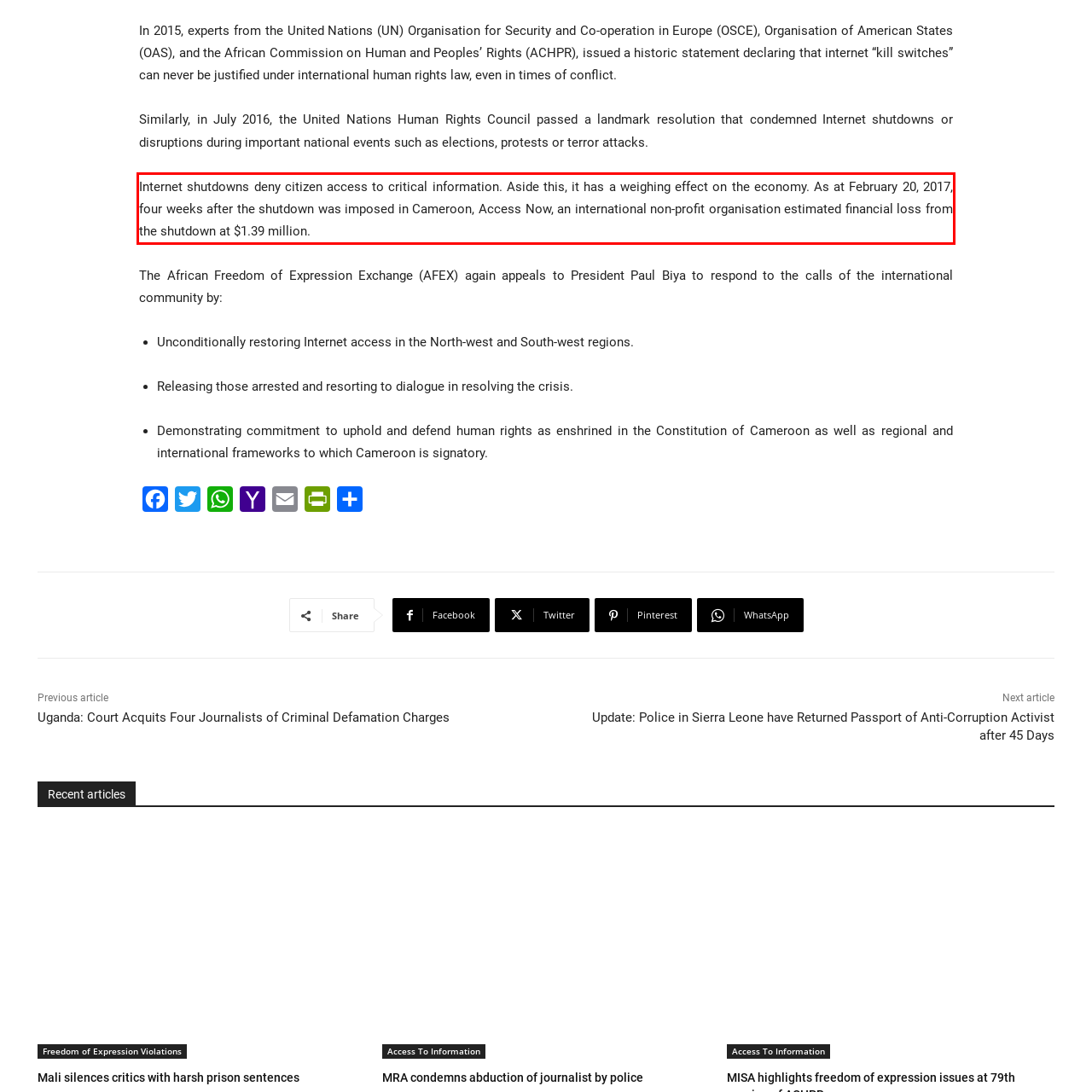You are provided with a screenshot of a webpage containing a red bounding box. Please extract the text enclosed by this red bounding box.

Internet shutdowns deny citizen access to critical information. Aside this, it has a weighing effect on the economy. As at February 20, 2017, four weeks after the shutdown was imposed in Cameroon, Access Now, an international non-profit organisation estimated financial loss from the shutdown at $1.39 million.